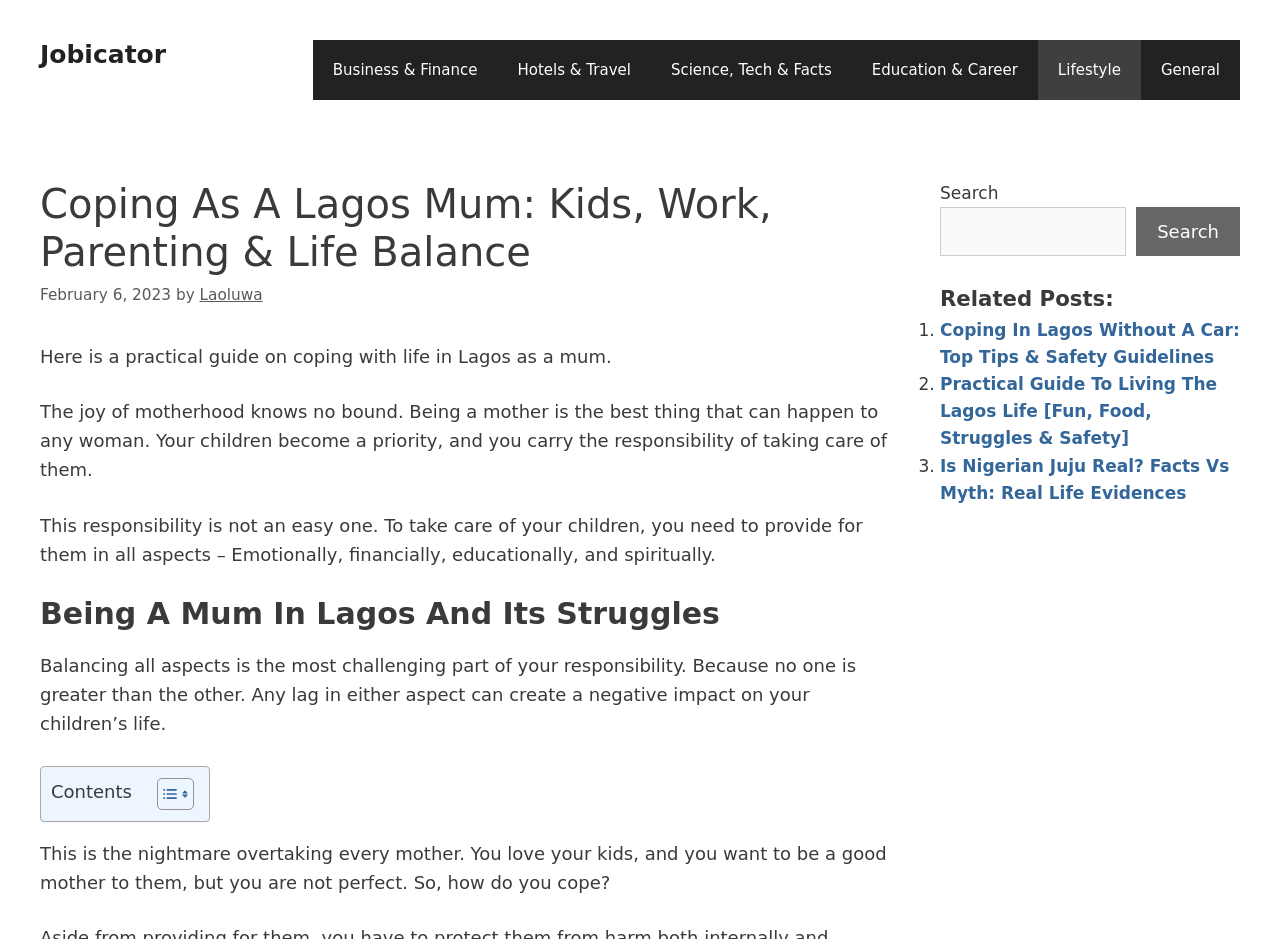Determine the bounding box coordinates for the clickable element to execute this instruction: "Read the article 'Coping In Lagos Without A Car: Top Tips & Safety Guidelines'". Provide the coordinates as four float numbers between 0 and 1, i.e., [left, top, right, bottom].

[0.734, 0.34, 0.969, 0.391]